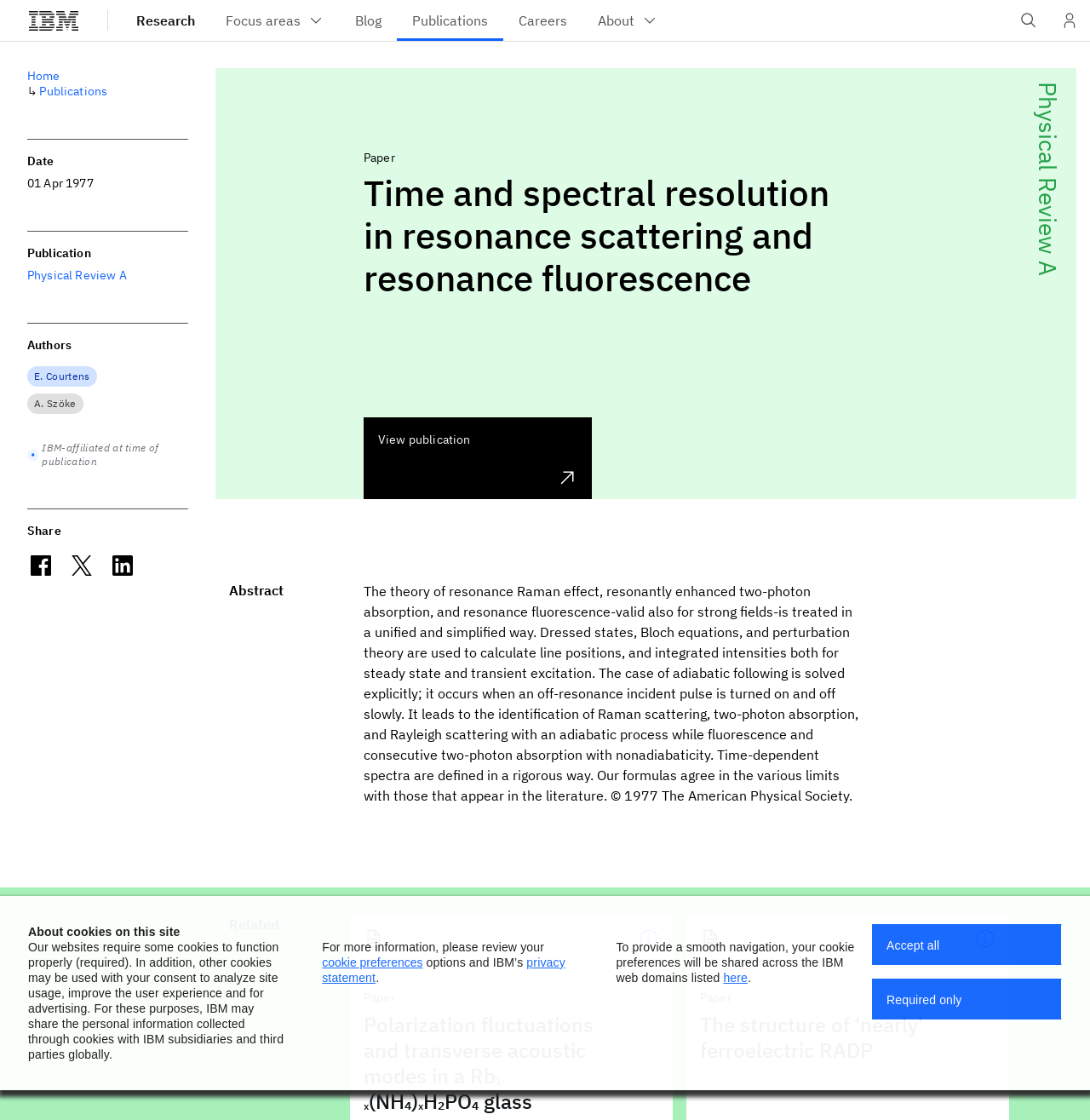Identify the bounding box coordinates for the region of the element that should be clicked to carry out the instruction: "Go to the blog". The bounding box coordinates should be four float numbers between 0 and 1, i.e., [left, top, right, bottom].

[0.312, 0.0, 0.364, 0.037]